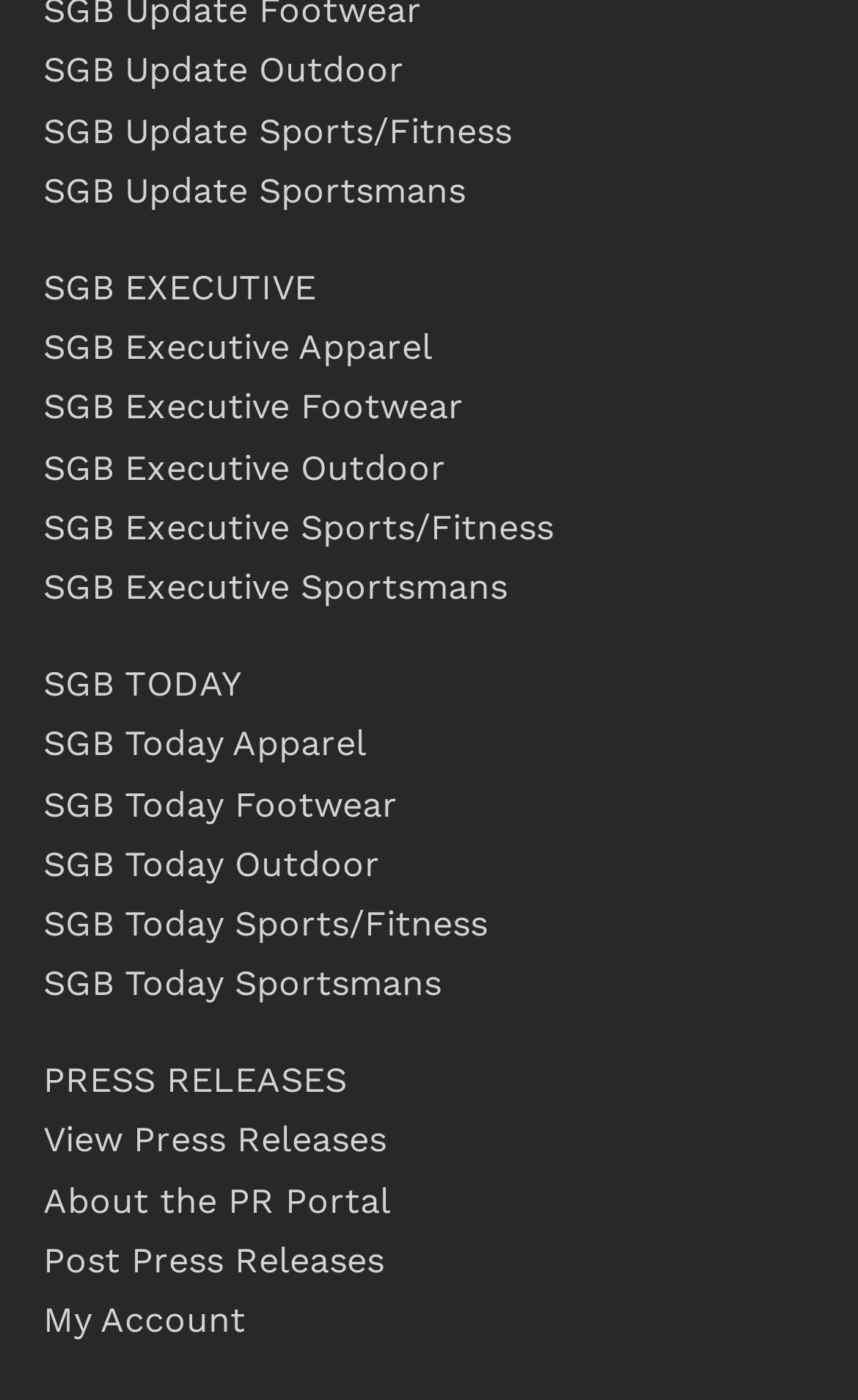Please reply to the following question with a single word or a short phrase:
How many links are under PRESS RELEASES?

3